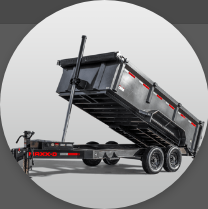Please answer the following question using a single word or phrase: 
What rental durations are available for this equipment?

Various durations